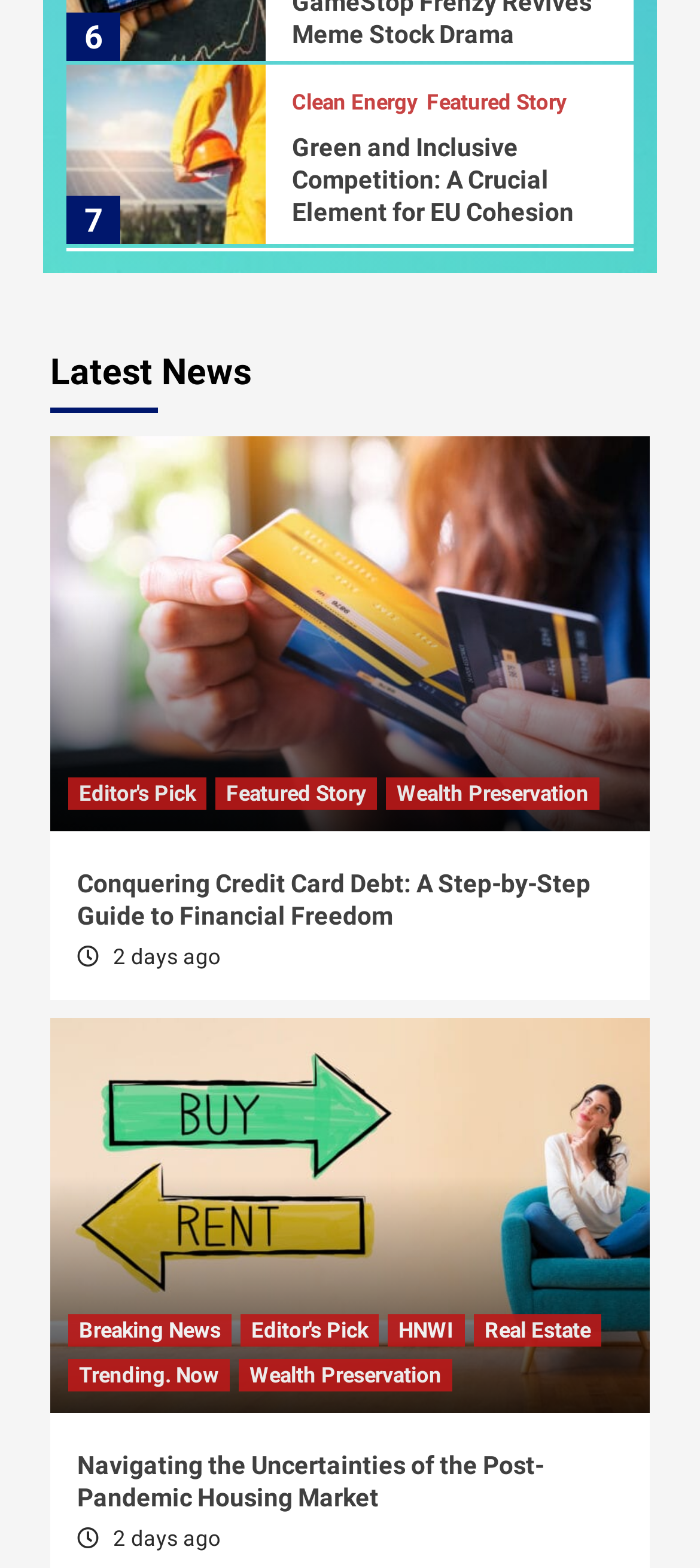Please identify the bounding box coordinates of the element on the webpage that should be clicked to follow this instruction: "Check the Breaking News". The bounding box coordinates should be given as four float numbers between 0 and 1, formatted as [left, top, right, bottom].

[0.097, 0.838, 0.331, 0.859]